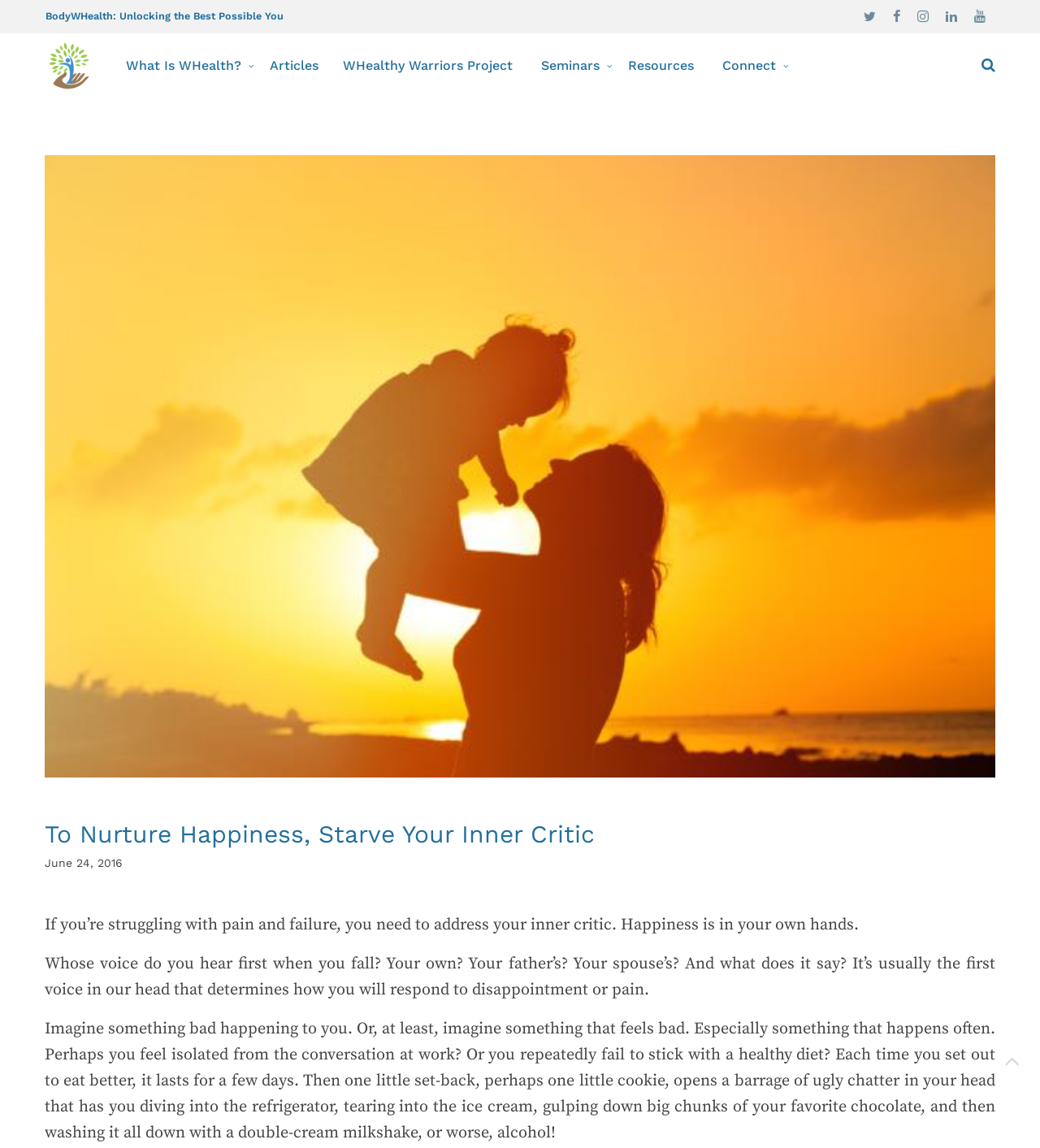Please answer the following question using a single word or phrase: 
What is the topic of the article?

Inner Critic